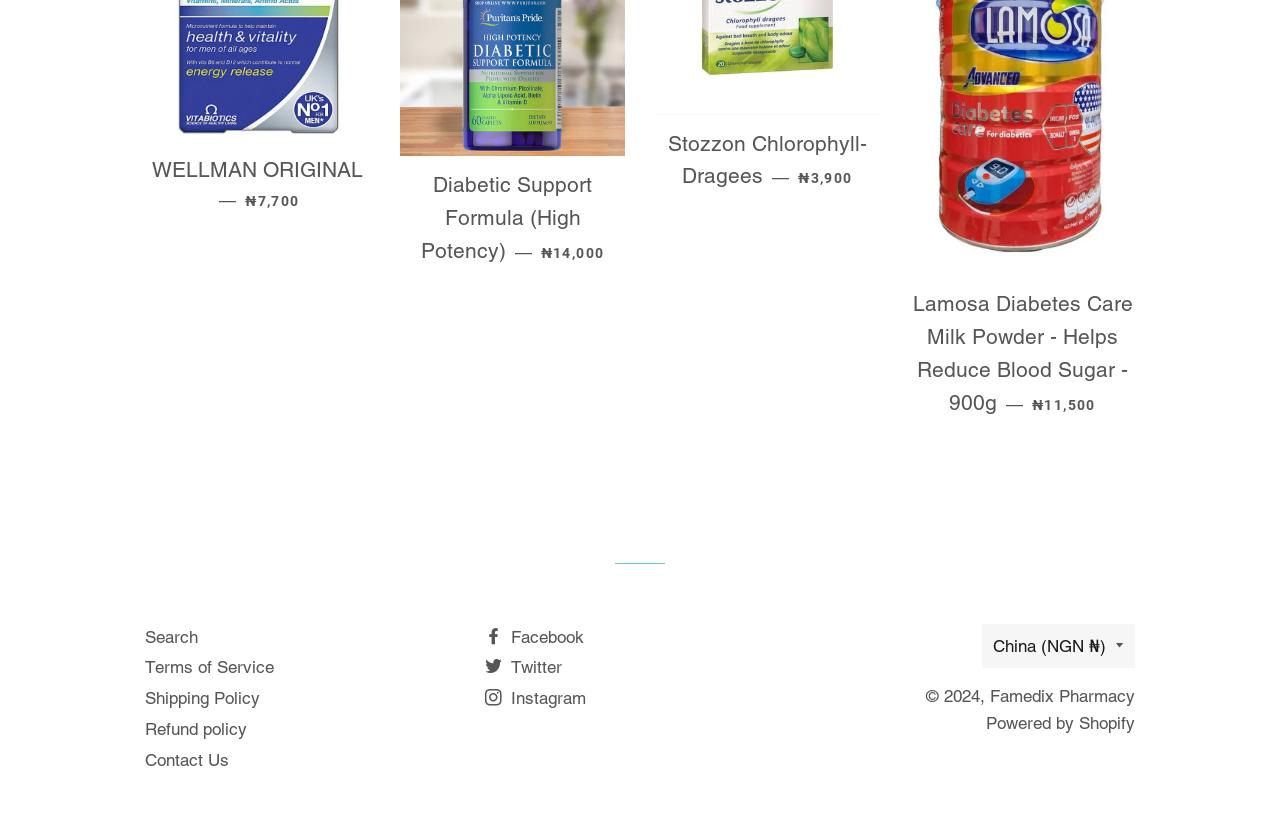Can you identify the bounding box coordinates of the clickable region needed to carry out this instruction: 'Click on 'earn money''? The coordinates should be four float numbers within the range of 0 to 1, stated as [left, top, right, bottom].

None